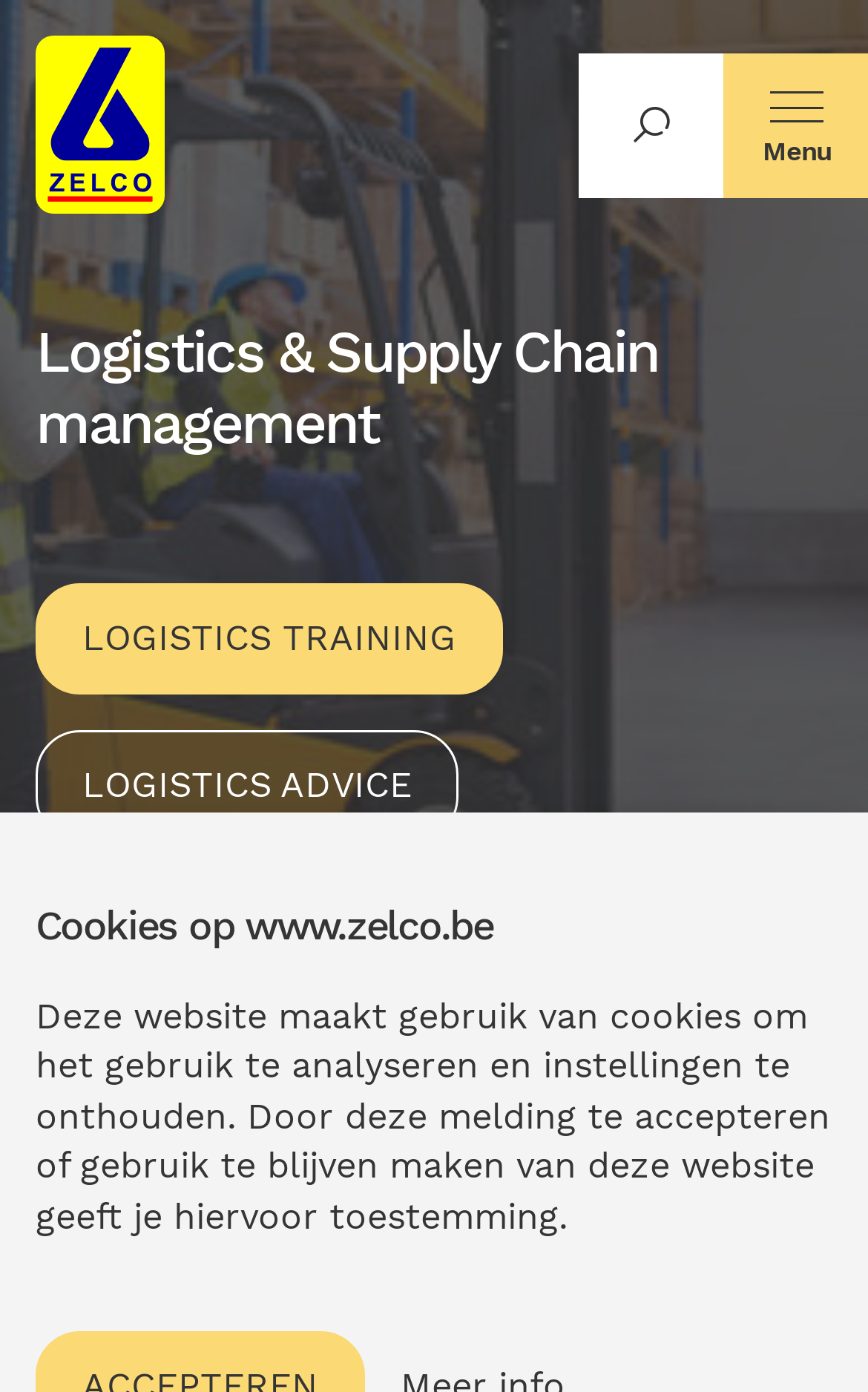Use a single word or phrase to answer the question: What is the button at the top right corner of the webpage?

Menu